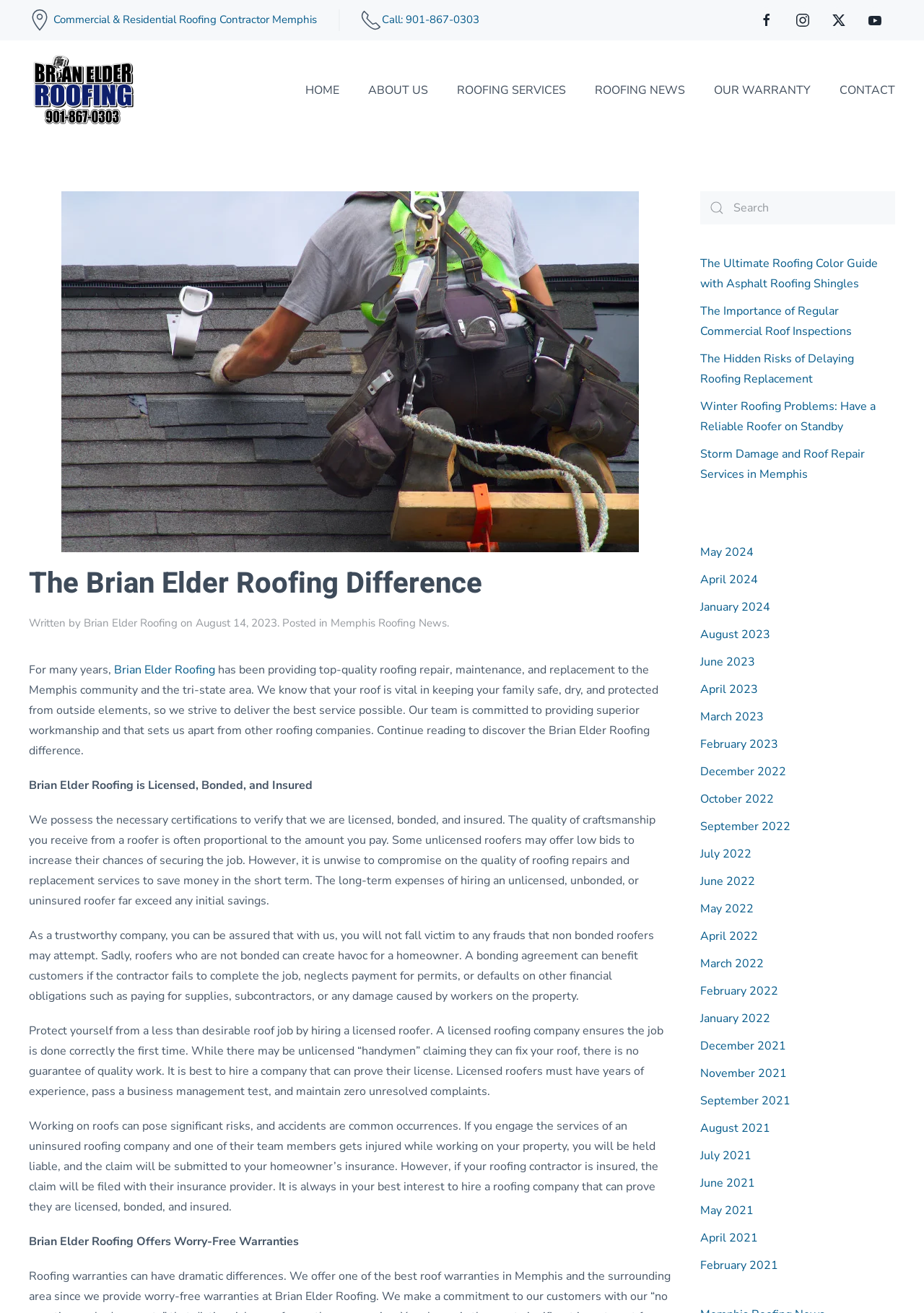What is the color of the logo?
Give a detailed response to the question by analyzing the screenshot.

I couldn't find any information about the logo color in the given webpage.